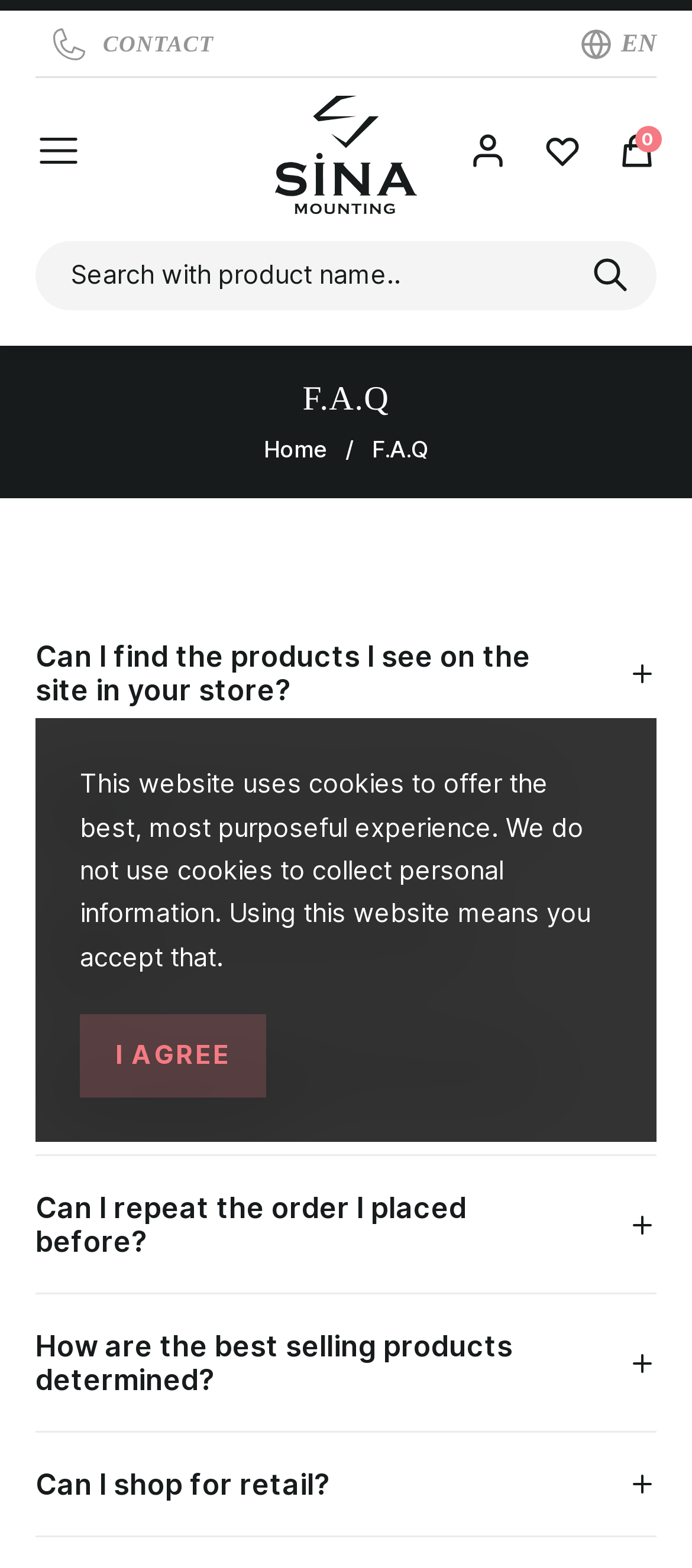Identify the bounding box coordinates of the region that needs to be clicked to carry out this instruction: "Search for a product". Provide these coordinates as four float numbers ranging from 0 to 1, i.e., [left, top, right, bottom].

[0.051, 0.154, 0.949, 0.197]